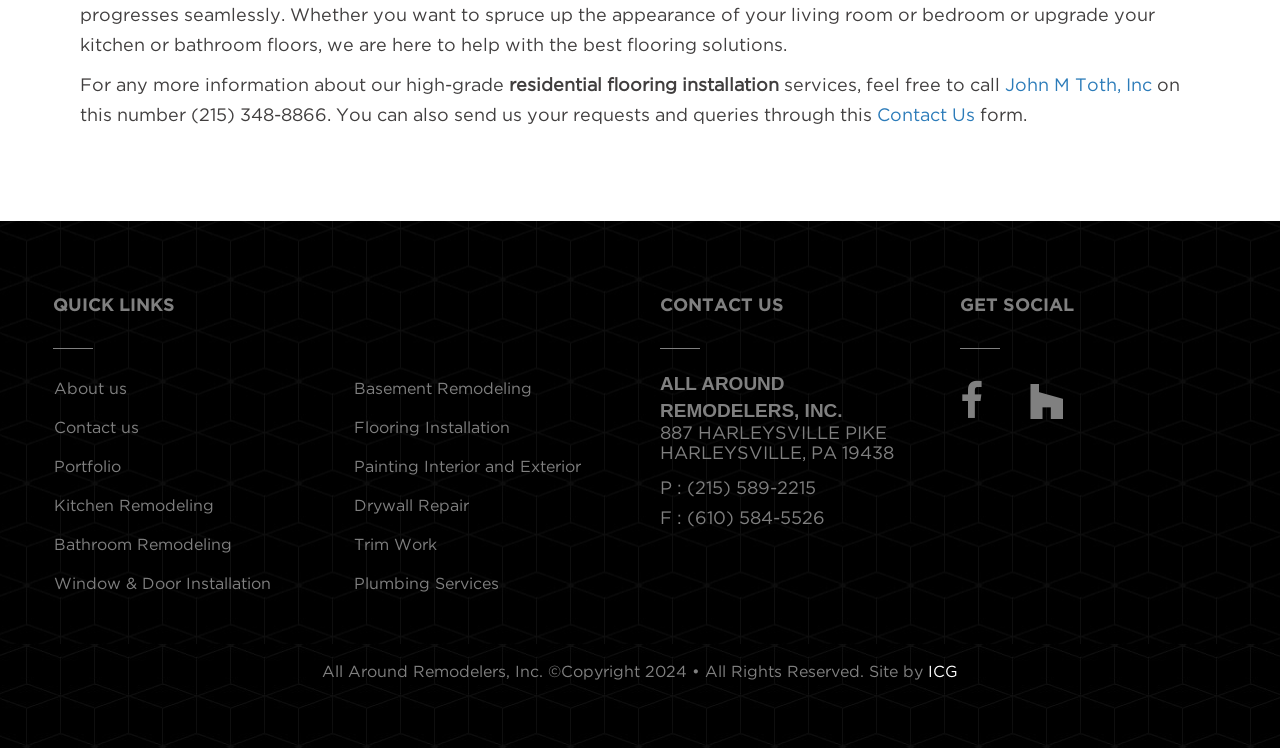Please locate the bounding box coordinates of the element's region that needs to be clicked to follow the instruction: "Go to the Governor Abbott page". The bounding box coordinates should be provided as four float numbers between 0 and 1, i.e., [left, top, right, bottom].

None